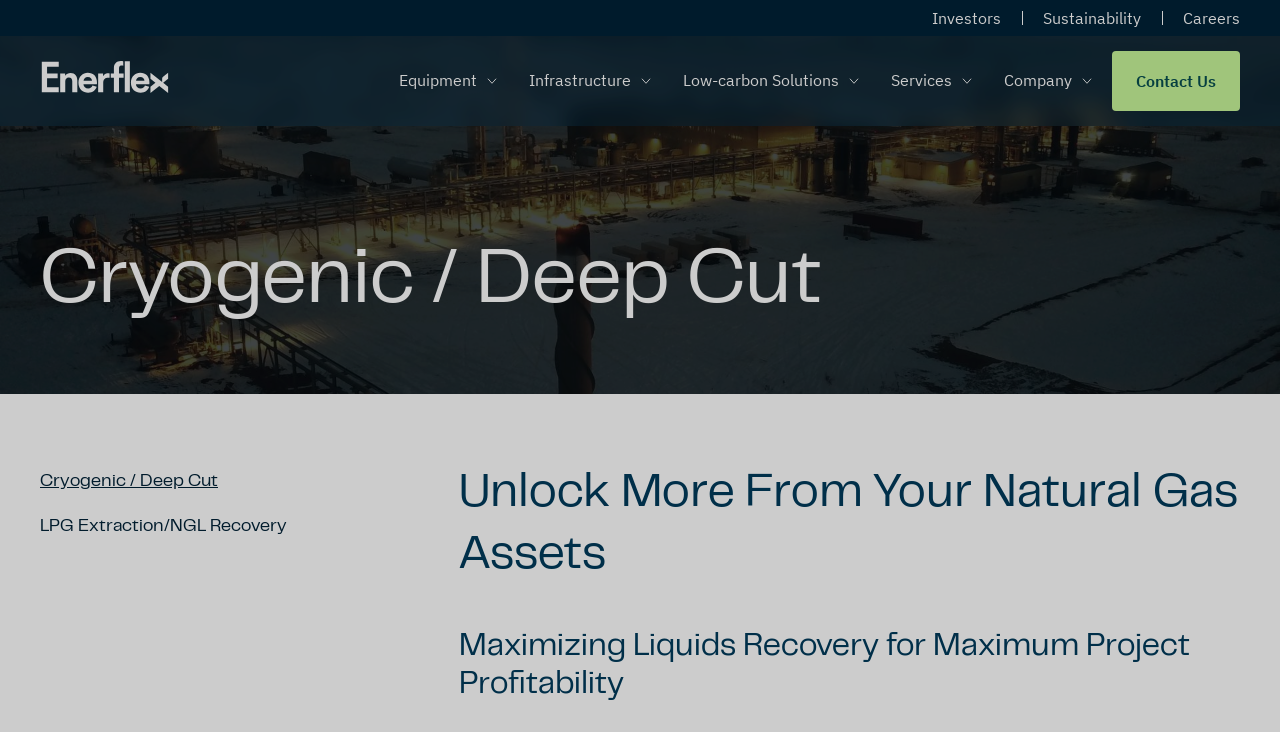Please provide the bounding box coordinates for the element that needs to be clicked to perform the following instruction: "Click the Enerflex logo". The coordinates should be given as four float numbers between 0 and 1, i.e., [left, top, right, bottom].

[0.031, 0.083, 0.133, 0.138]